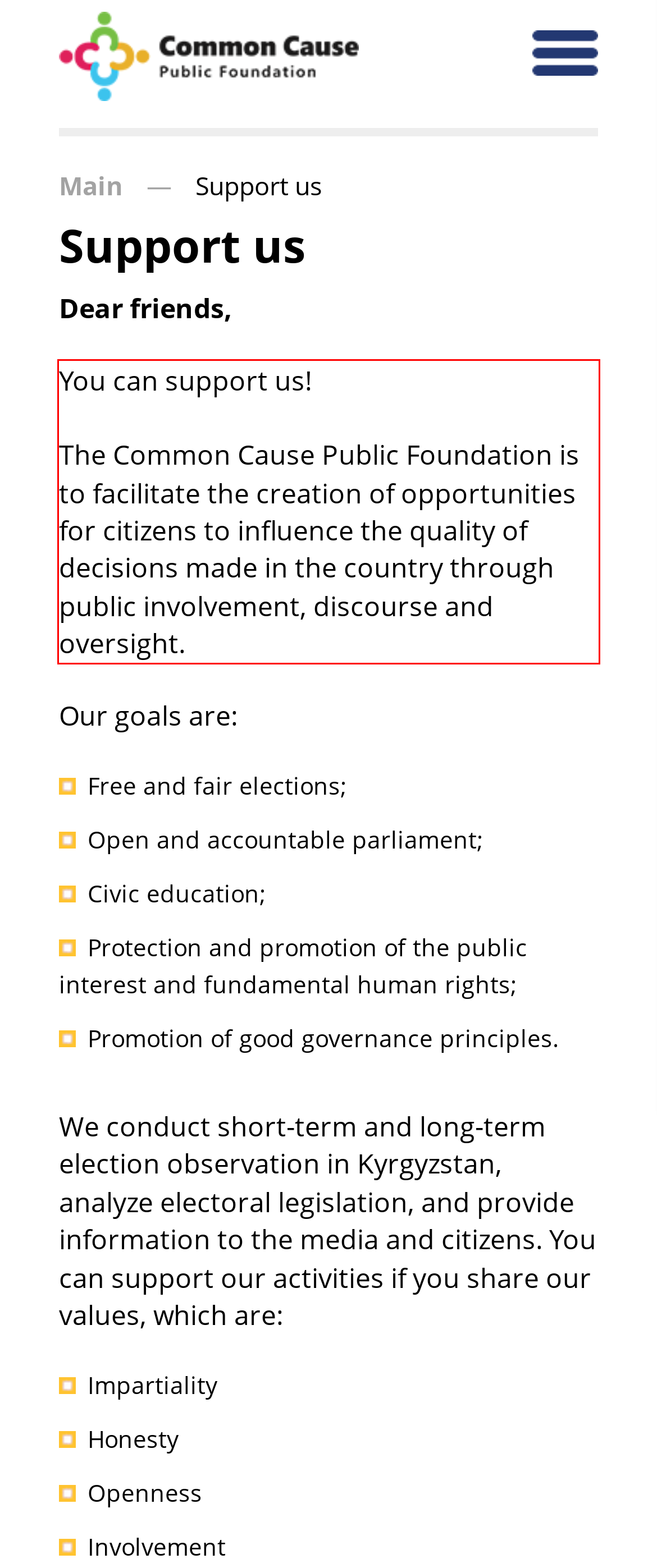From the given screenshot of a webpage, identify the red bounding box and extract the text content within it.

You can support us! The Common Cause Public Foundation is to facilitate the creation of opportunities for citizens to influence the quality of decisions made in the country through public involvement, discourse and oversight.